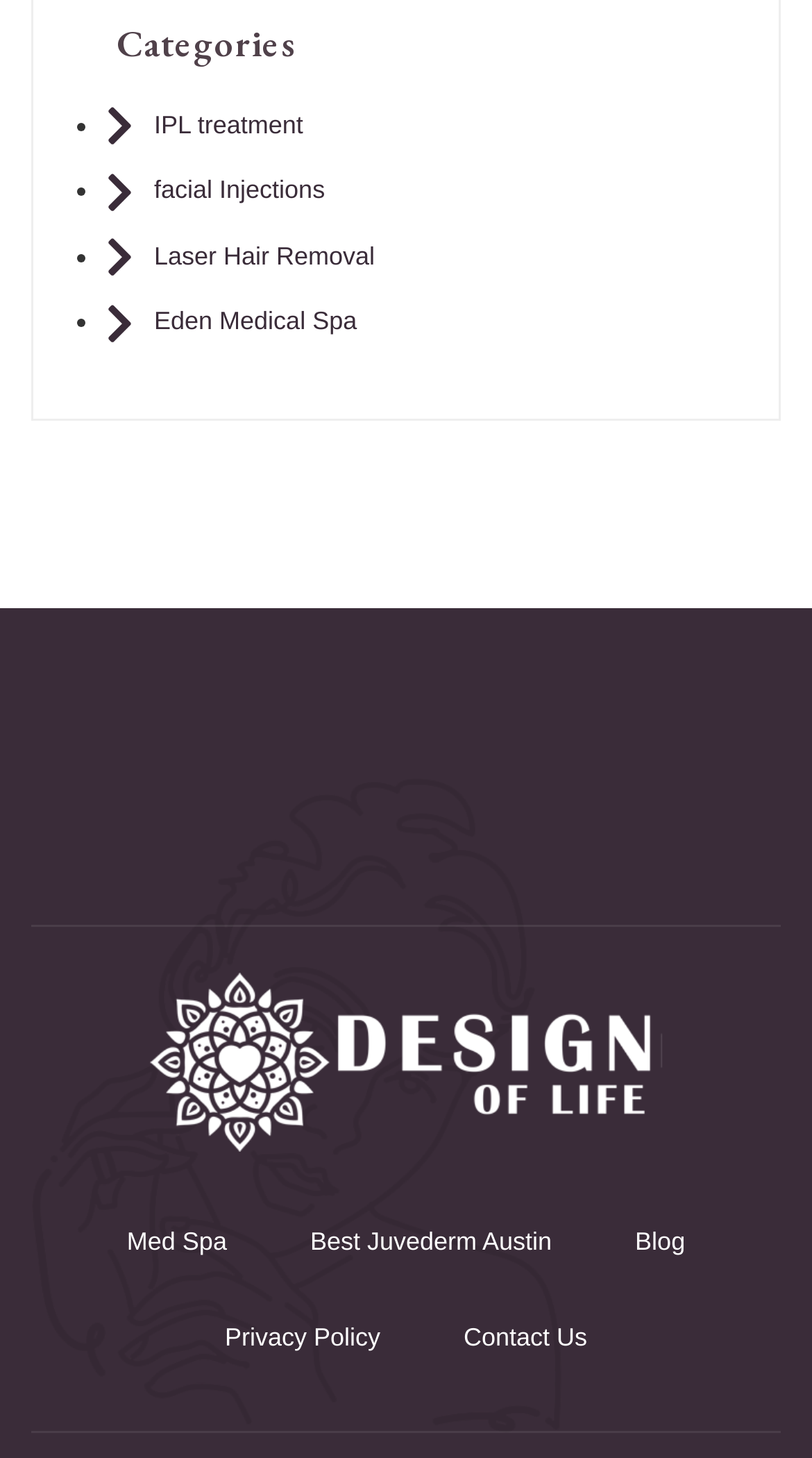What is the second category listed?
Offer a detailed and exhaustive answer to the question.

I looked at the list of categories under the 'Categories' heading and found that the second category is 'facial Injections', which is linked to a webpage.